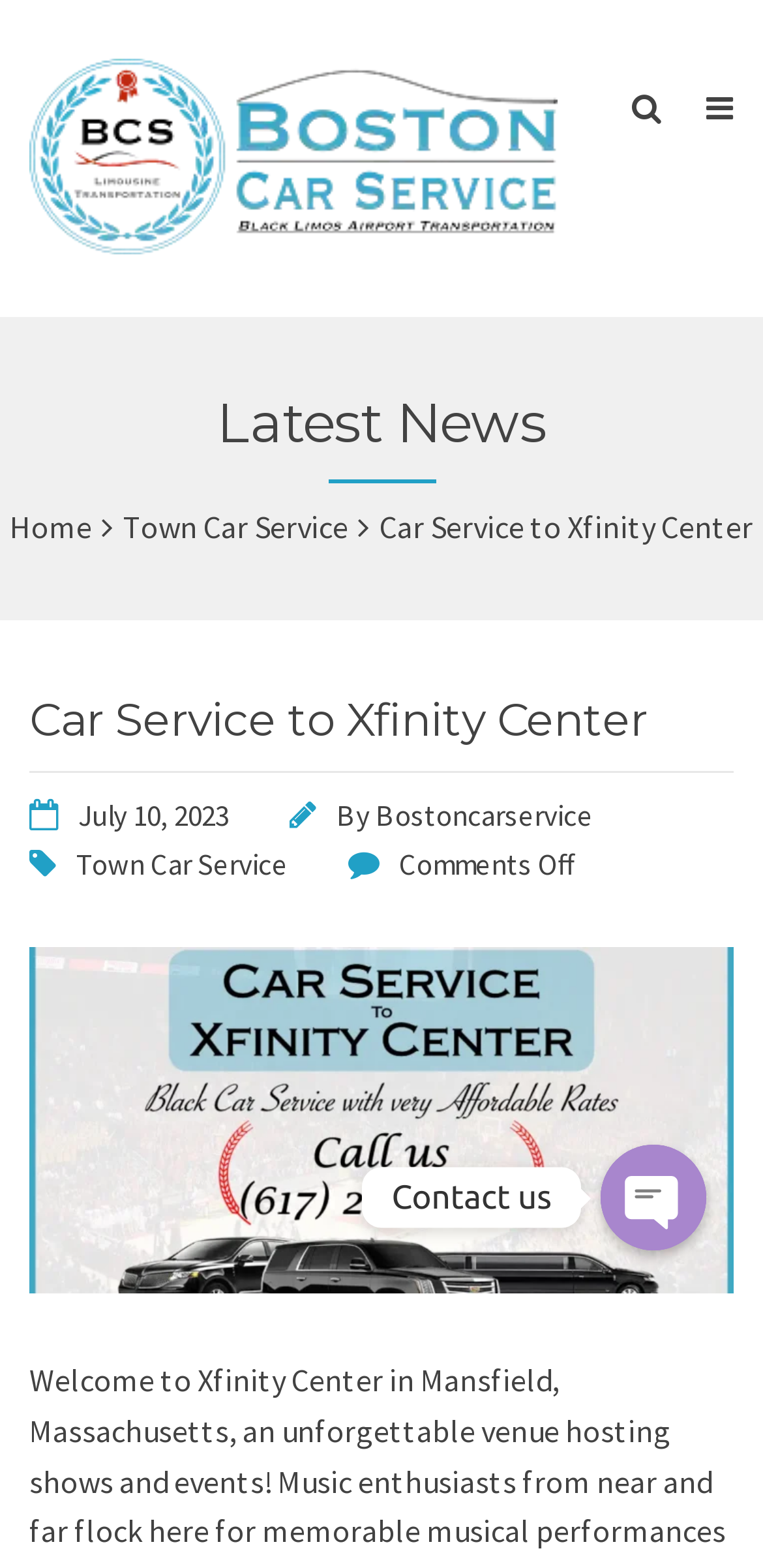What is the name of the car service?
Please look at the screenshot and answer using one word or phrase.

Boston Car Service